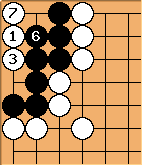Describe the image with as much detail as possible.

The image illustrates a strategic position in the game of Go, depicting a critical moment on the board. The grid layout features both black and white stones, indicating active play. The numbered stones are highlighted, with numbers 1 through 7 showcasing specific moves that are integral to this scenario.

In this configuration, the black stones are shown constructing a potential territory while also threatening the white stones, which are strategically placed to defend against encirclement. The arrangement suggests possible tactics for both players, focusing on capturing or securing territory. Understanding the implications of each move is pivotal in this complex game, where each decision can significantly alter the outcome. This visual aids players in analyzing and predicting potential outcomes based on the current board dynamics.